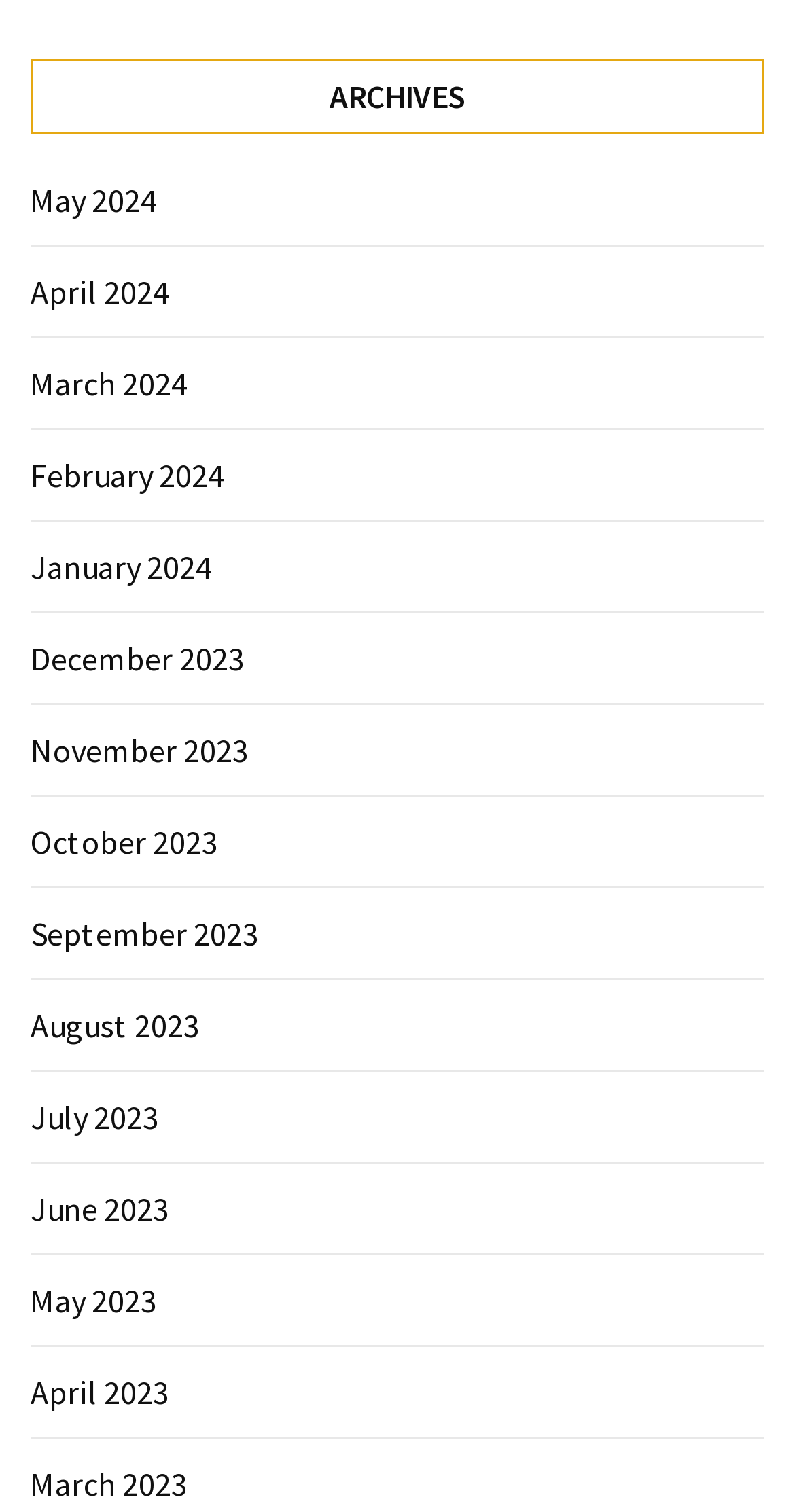Identify the bounding box coordinates of the clickable region to carry out the given instruction: "access February 2024 page".

[0.038, 0.301, 0.282, 0.328]